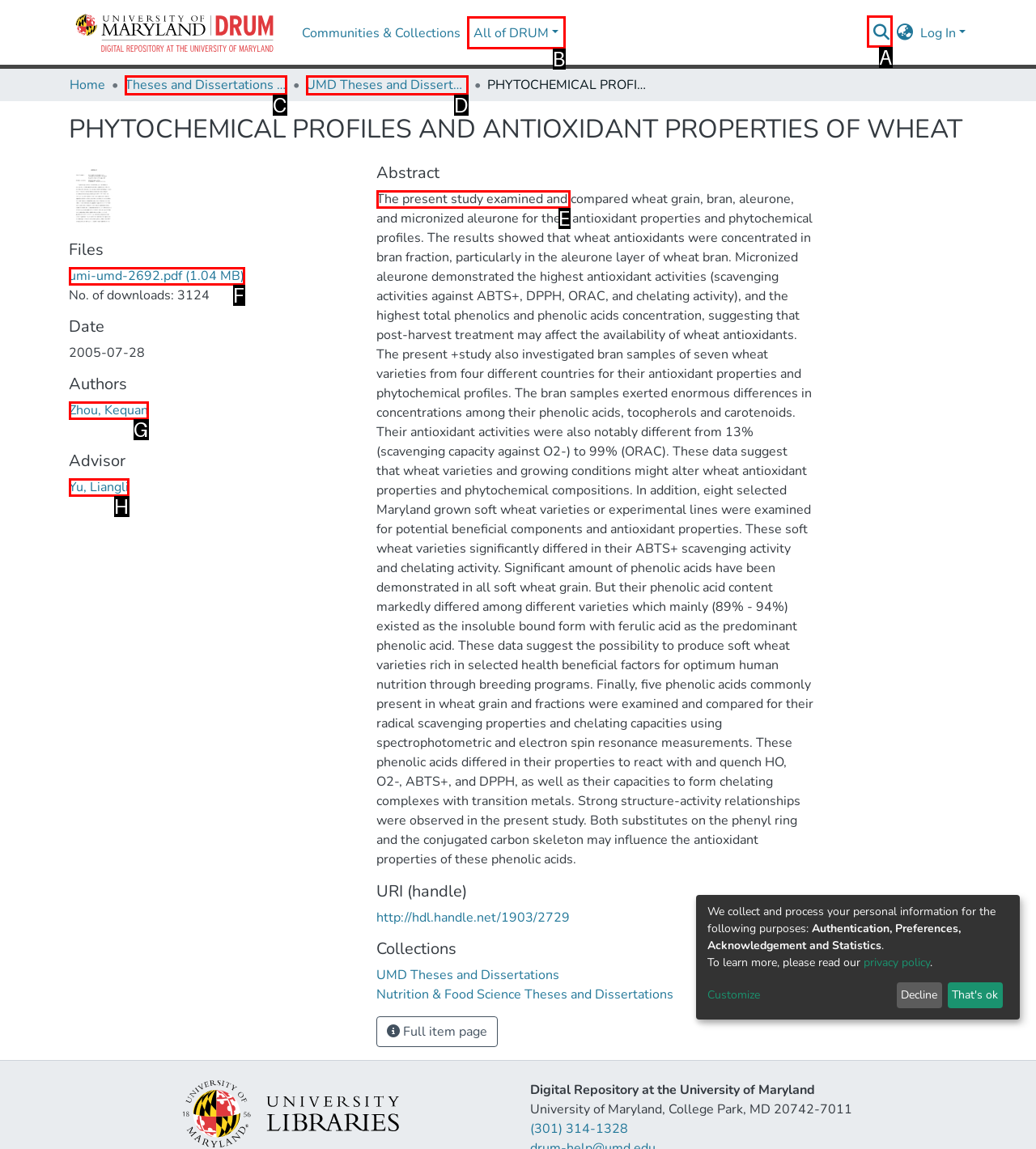Point out which UI element to click to complete this task: Search for a specific term
Answer with the letter corresponding to the right option from the available choices.

A